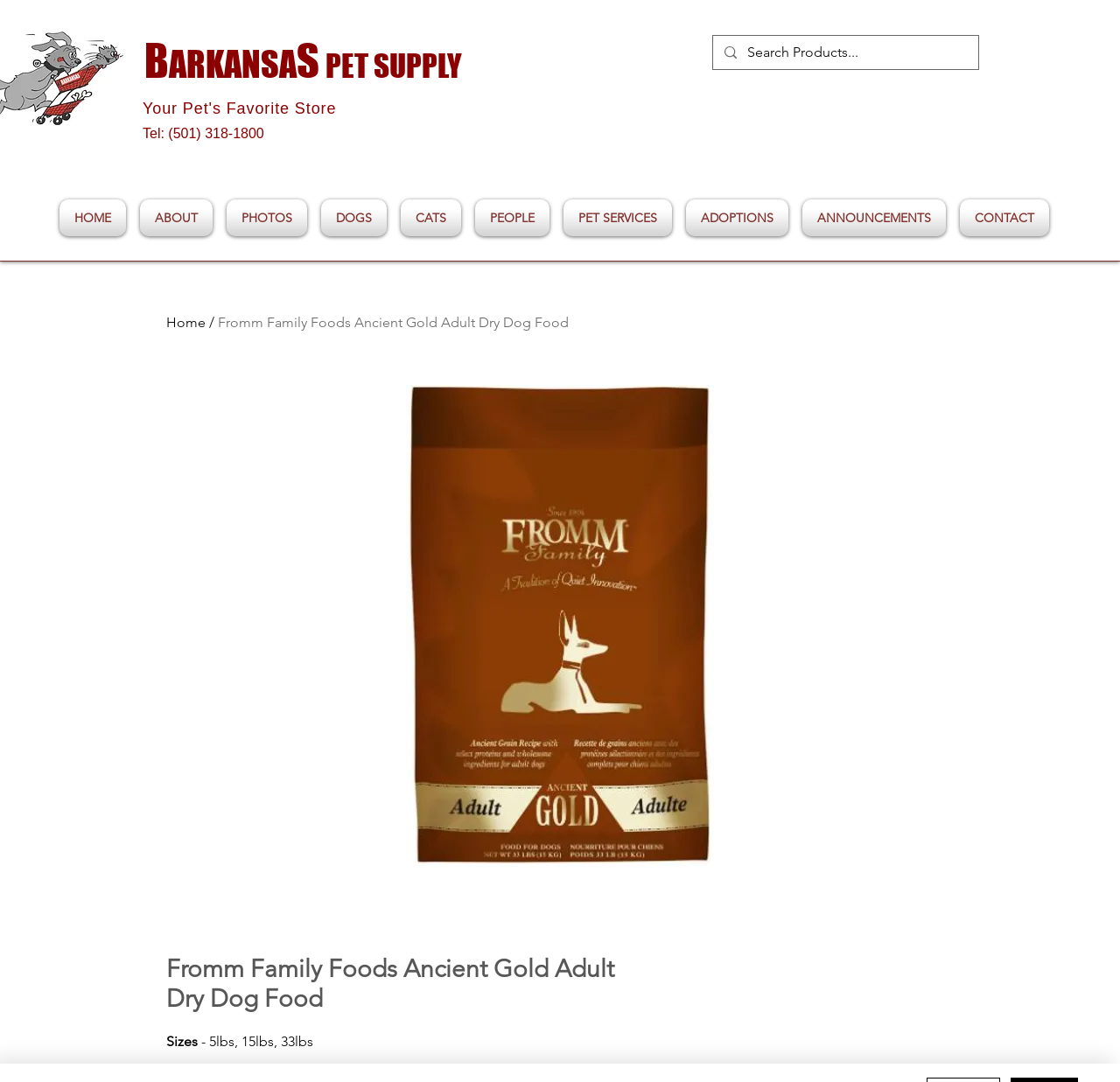Please determine the bounding box coordinates of the element to click on in order to accomplish the following task: "Select dog food size". Ensure the coordinates are four float numbers ranging from 0 to 1, i.e., [left, top, right, bottom].

[0.148, 0.954, 0.28, 0.97]